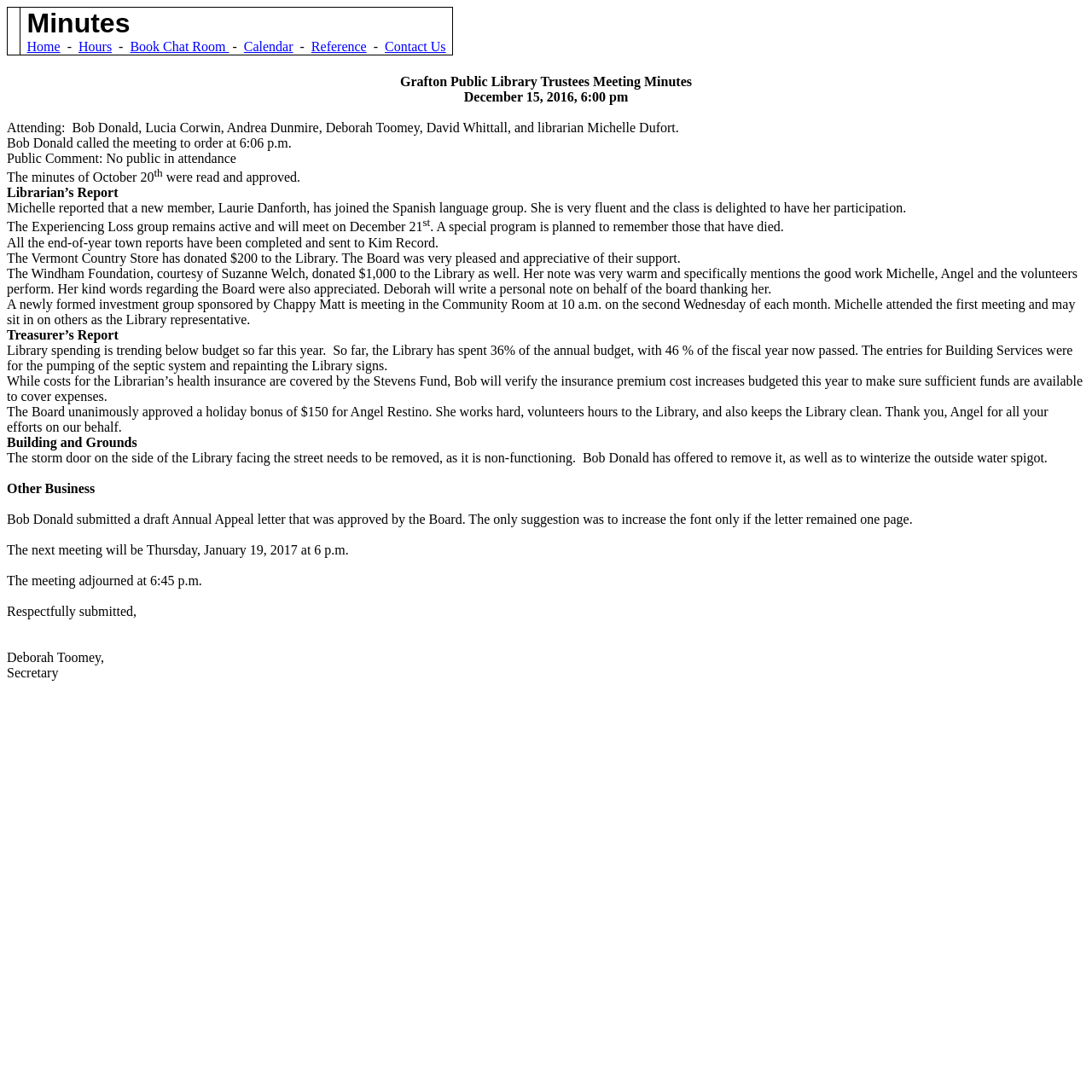From the webpage screenshot, identify the region described by What Is Hamster Kombat game. Provide the bounding box coordinates as (top-left x, top-left y, bottom-right x, bottom-right y), with each value being a floating point number between 0 and 1.

None